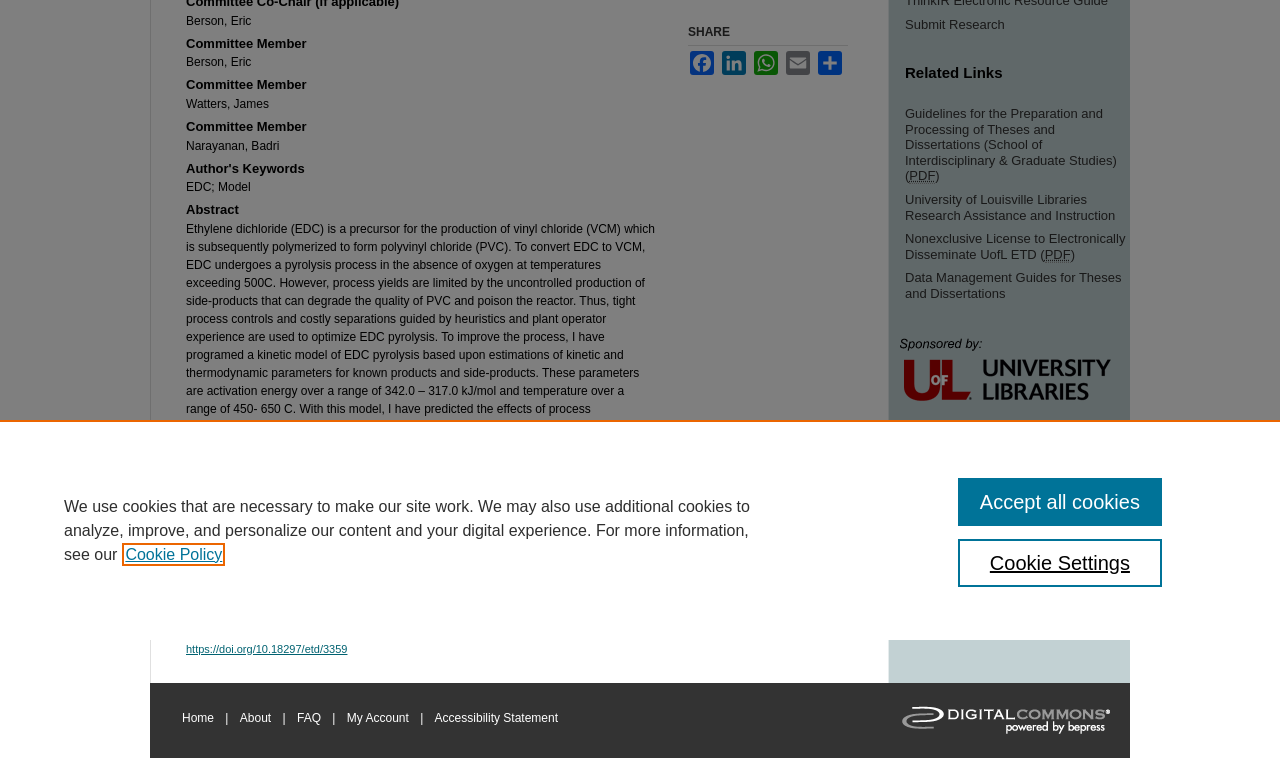Extract the bounding box coordinates of the UI element described: "LinkedIn". Provide the coordinates in the format [left, top, right, bottom] with values ranging from 0 to 1.

[0.562, 0.066, 0.584, 0.097]